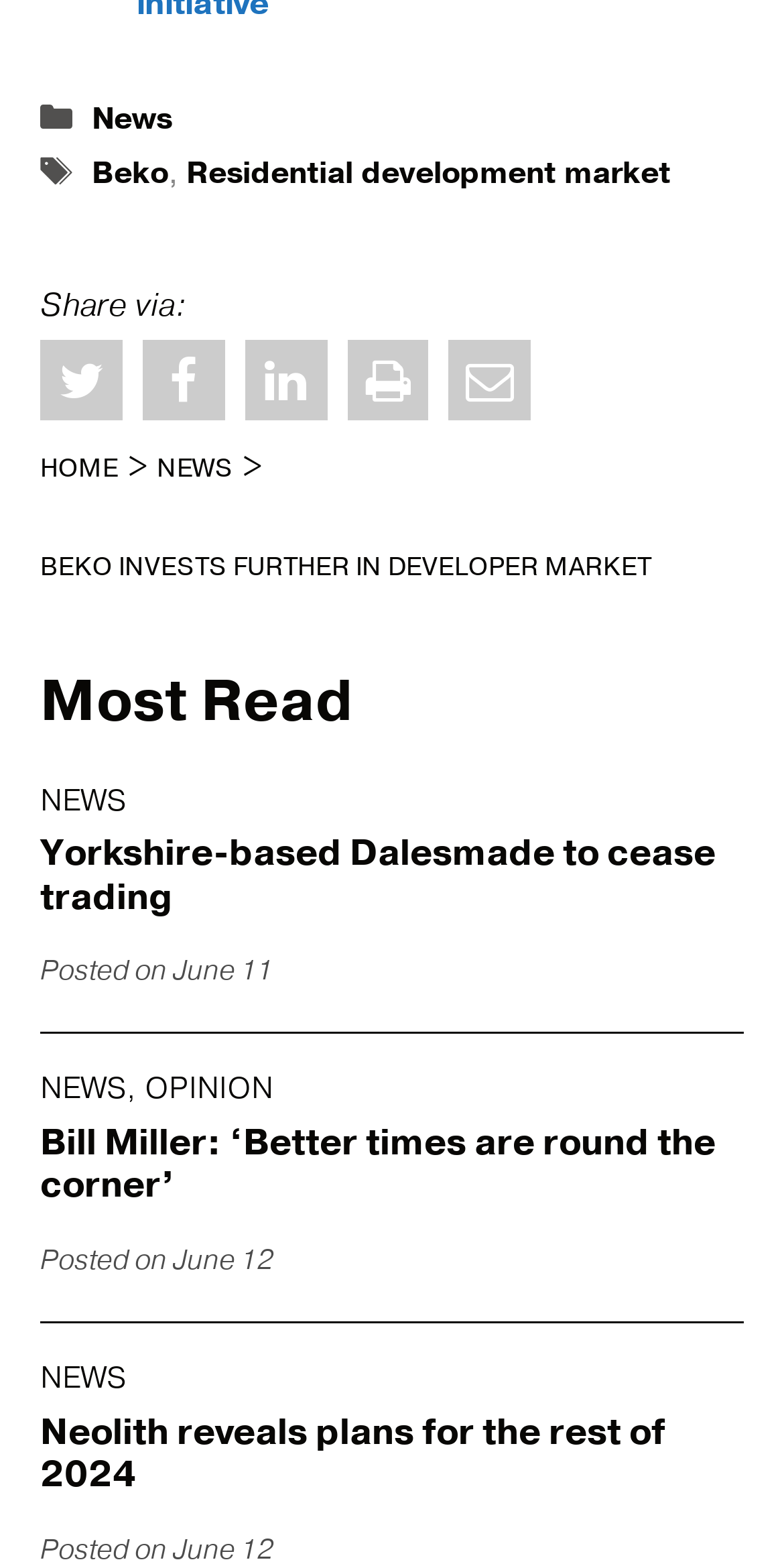Answer the question using only one word or a concise phrase: What are the sharing options available on the webpage?

Facebook, Twitter, LinkedIn, Email